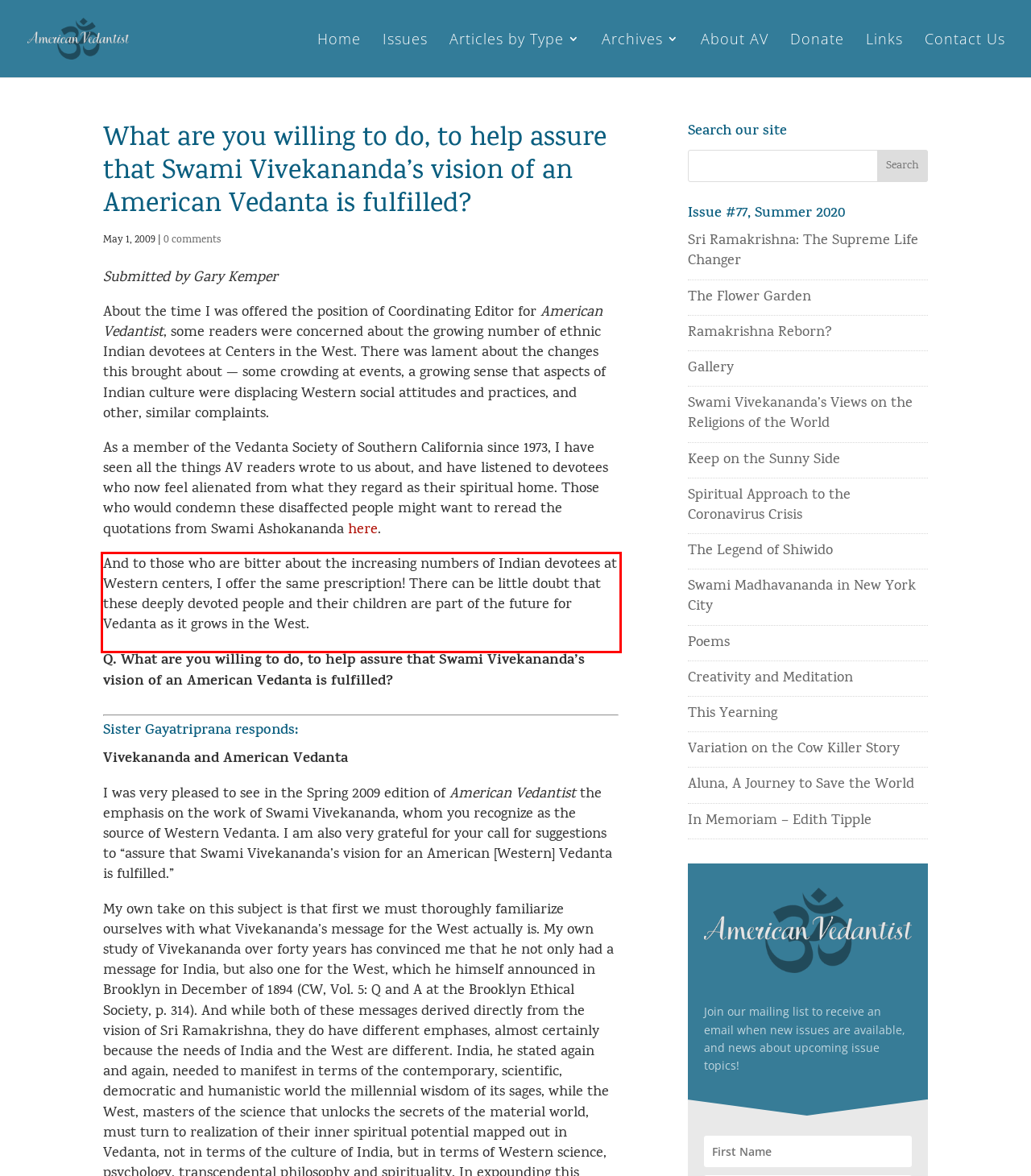Please perform OCR on the text within the red rectangle in the webpage screenshot and return the text content.

And to those who are bitter about the increasing numbers of Indian devotees at Western centers, I offer the same prescription! There can be little doubt that these deeply devoted people and their children are part of the future for Vedanta as it grows in the West.